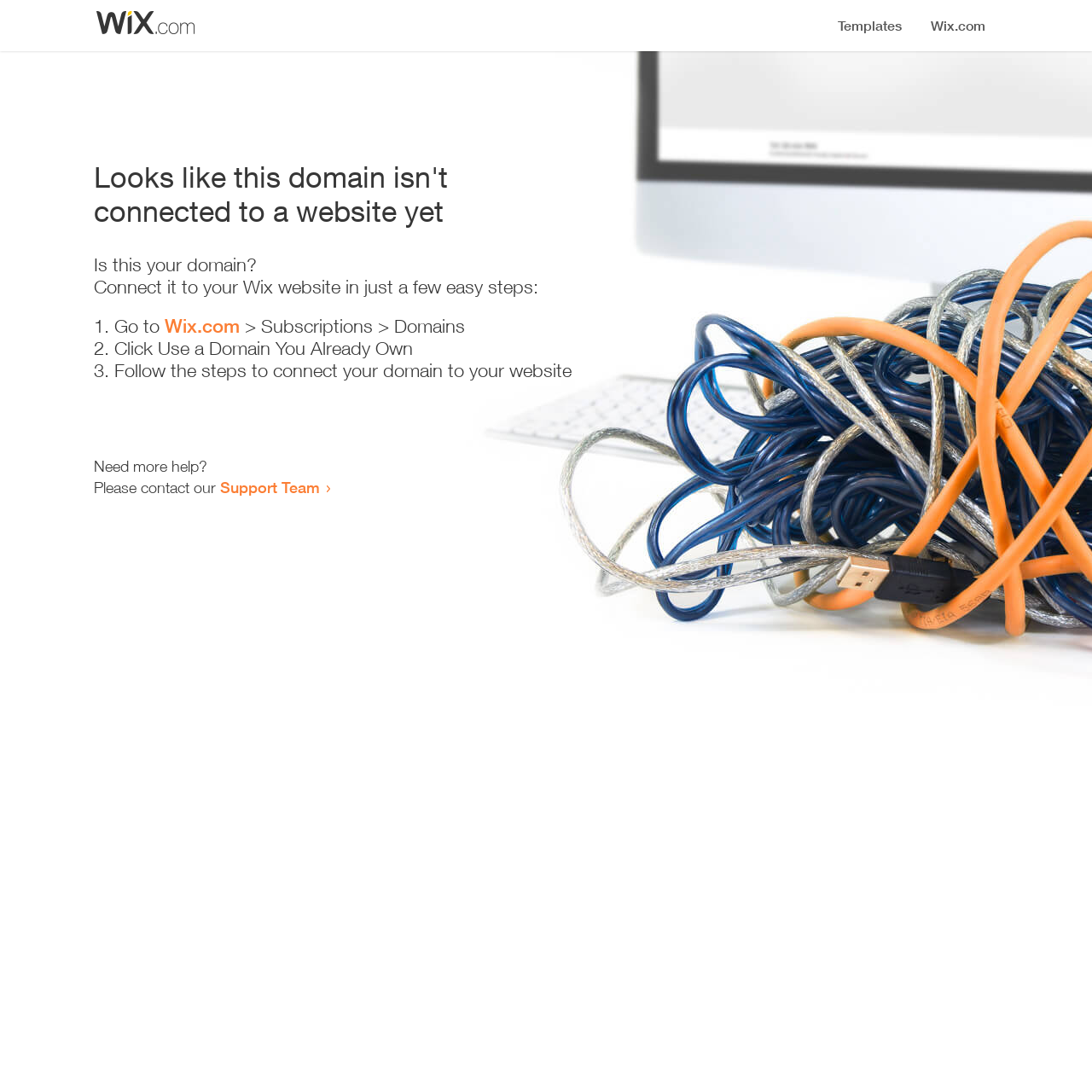Locate the UI element described by Support Team in the provided webpage screenshot. Return the bounding box coordinates in the format (top-left x, top-left y, bottom-right x, bottom-right y), ensuring all values are between 0 and 1.

[0.202, 0.438, 0.293, 0.455]